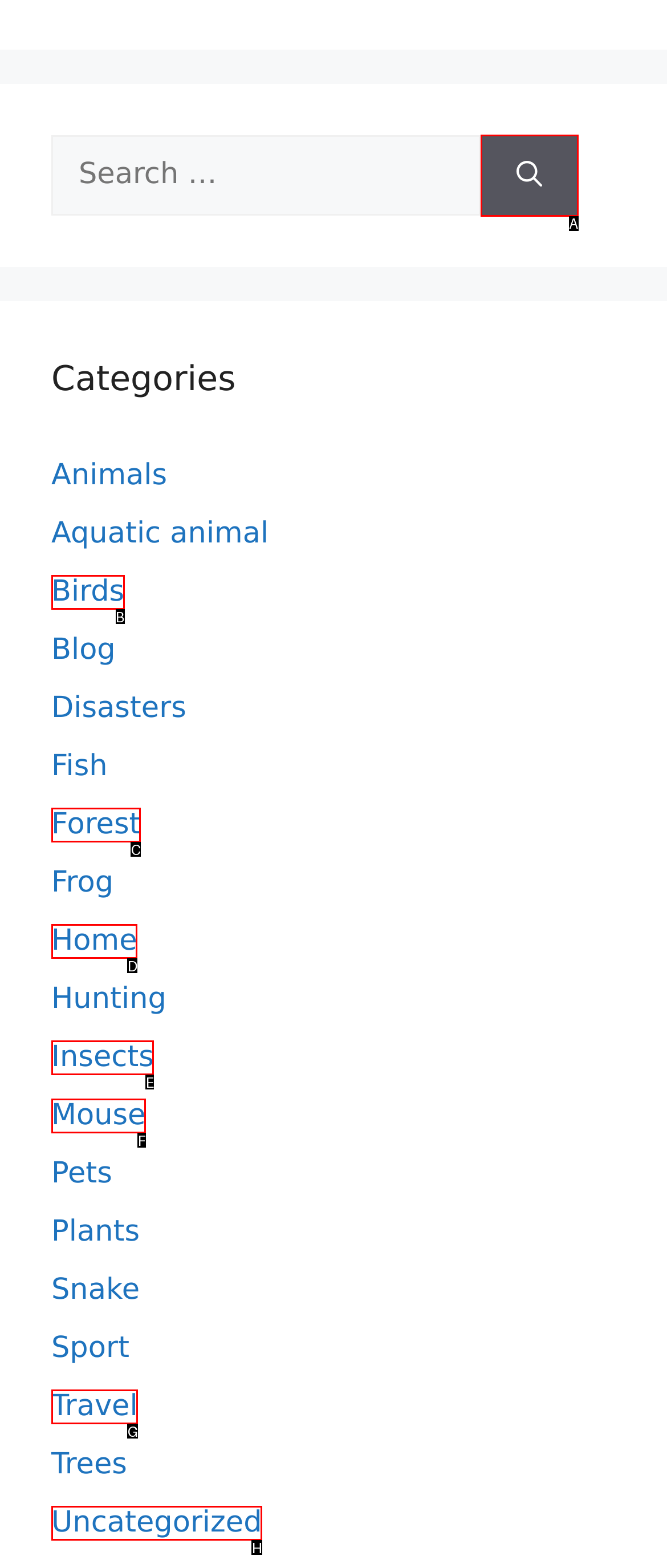Identify the HTML element to click to execute this task: View source of Lake Worth monster Respond with the letter corresponding to the proper option.

None